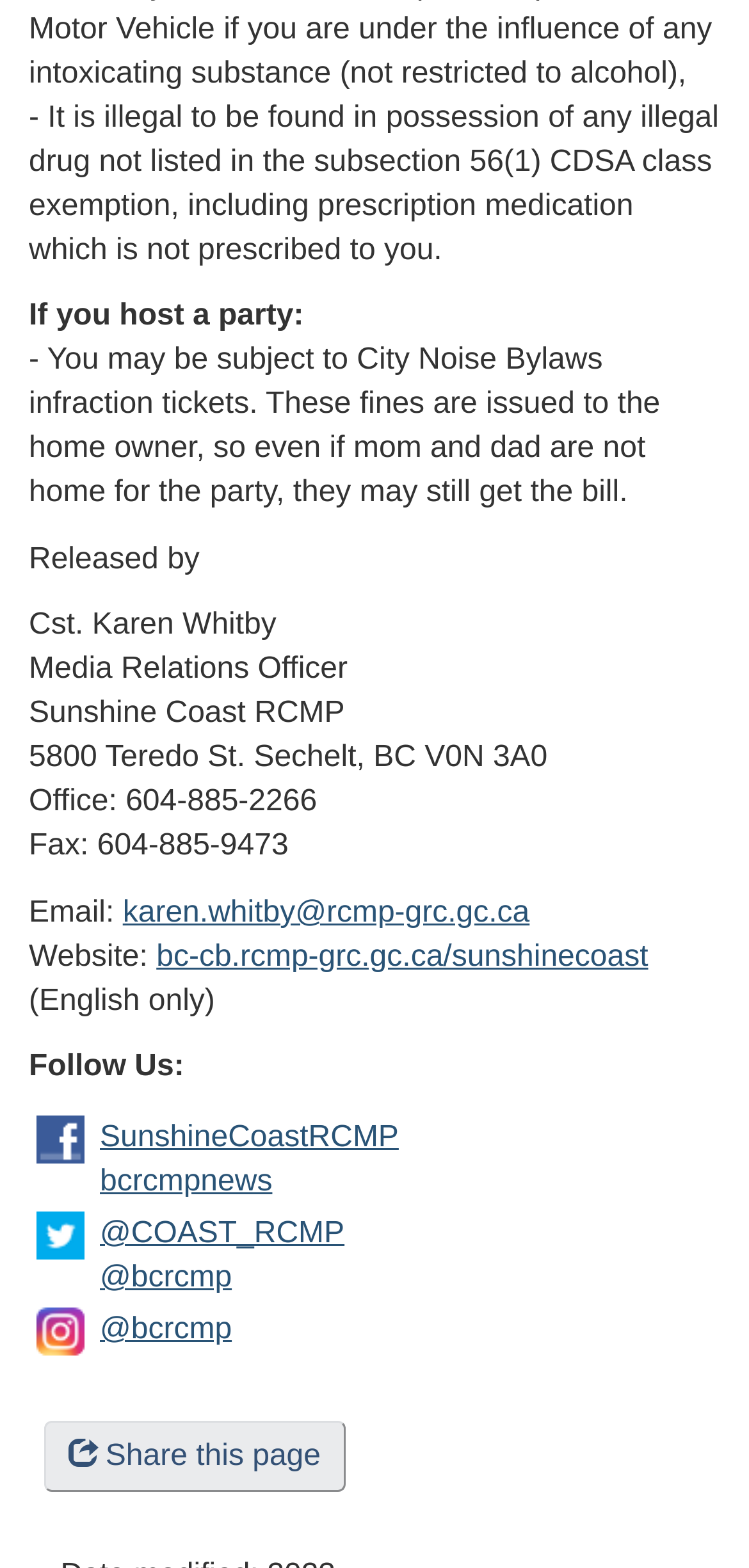Provide your answer to the question using just one word or phrase: What is the email address of Cst. Karen Whitby?

karen.whitby@rcmp-grc.gc.ca